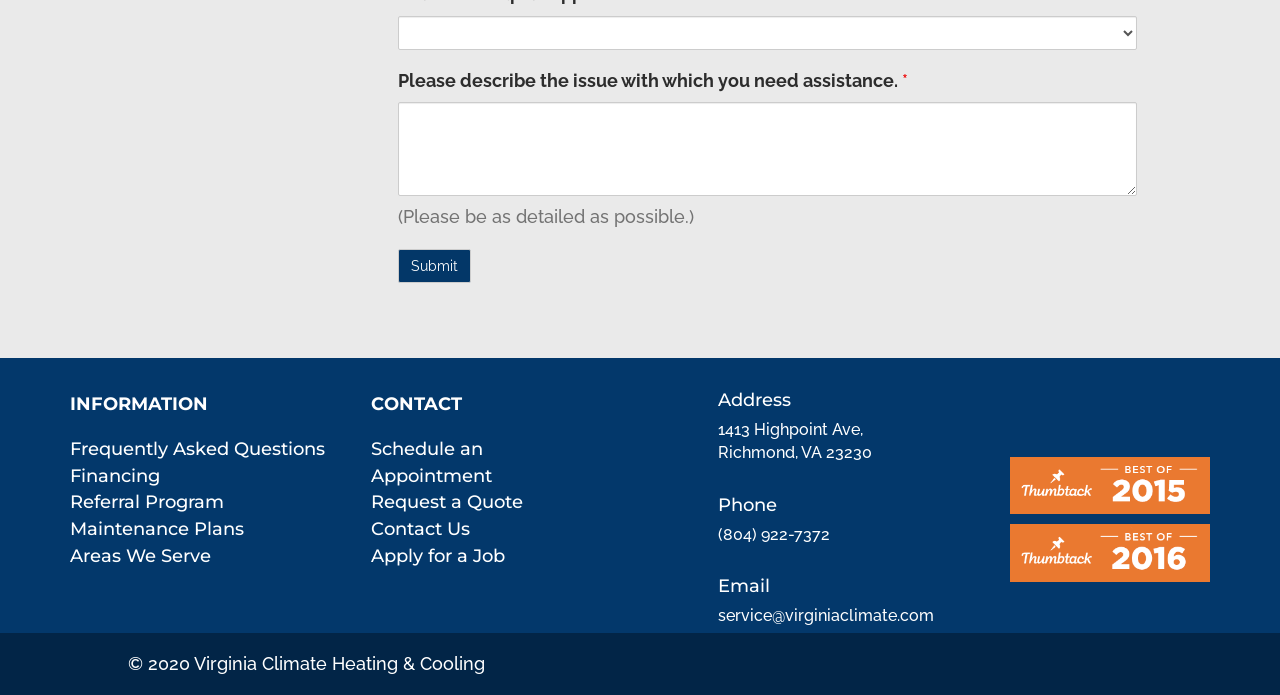Look at the image and answer the question in detail:
What is the phone number of the company?

The phone number of the company can be found in the 'Phone' section, which is located in a layout table. The phone number is a link with the text '(804) 922-7372'.